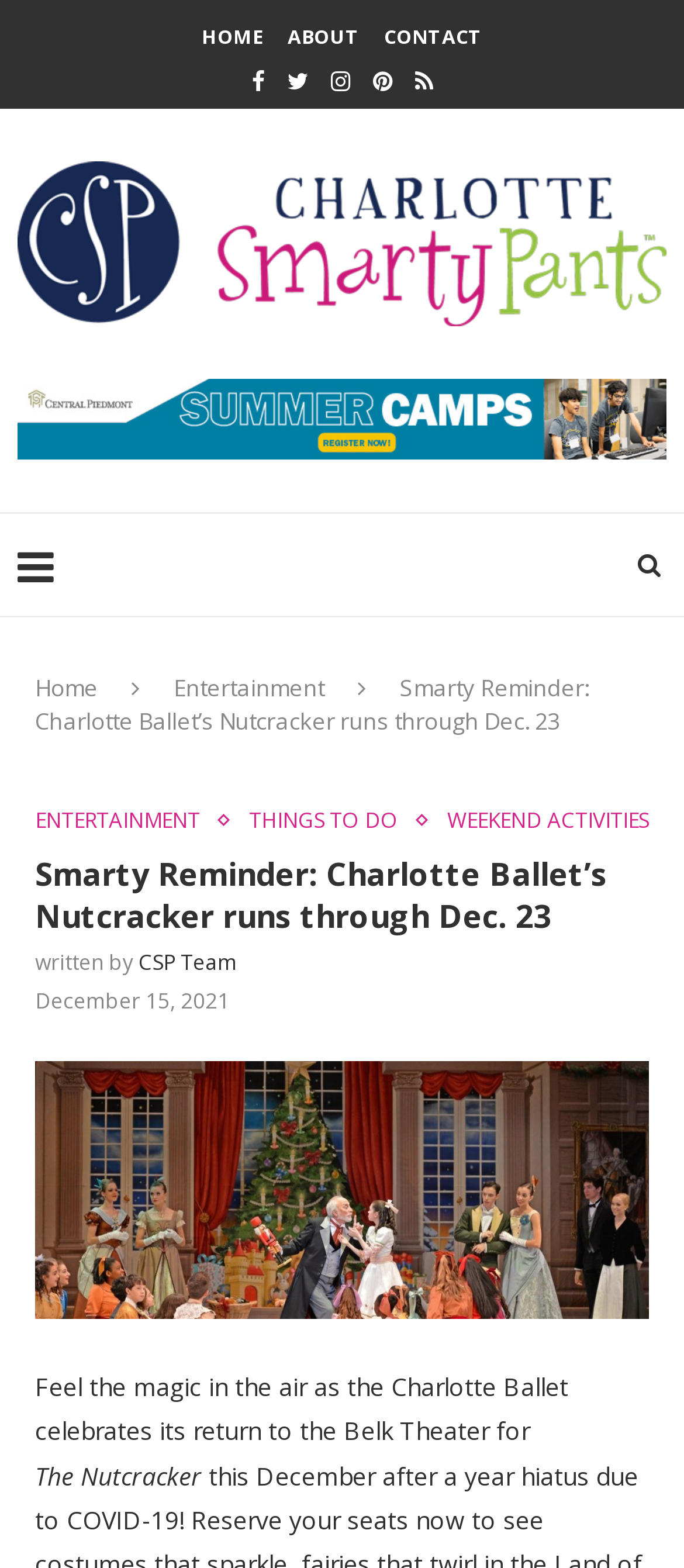Generate the text content of the main headline of the webpage.

Smarty Reminder: Charlotte Ballet’s Nutcracker runs through Dec. 23